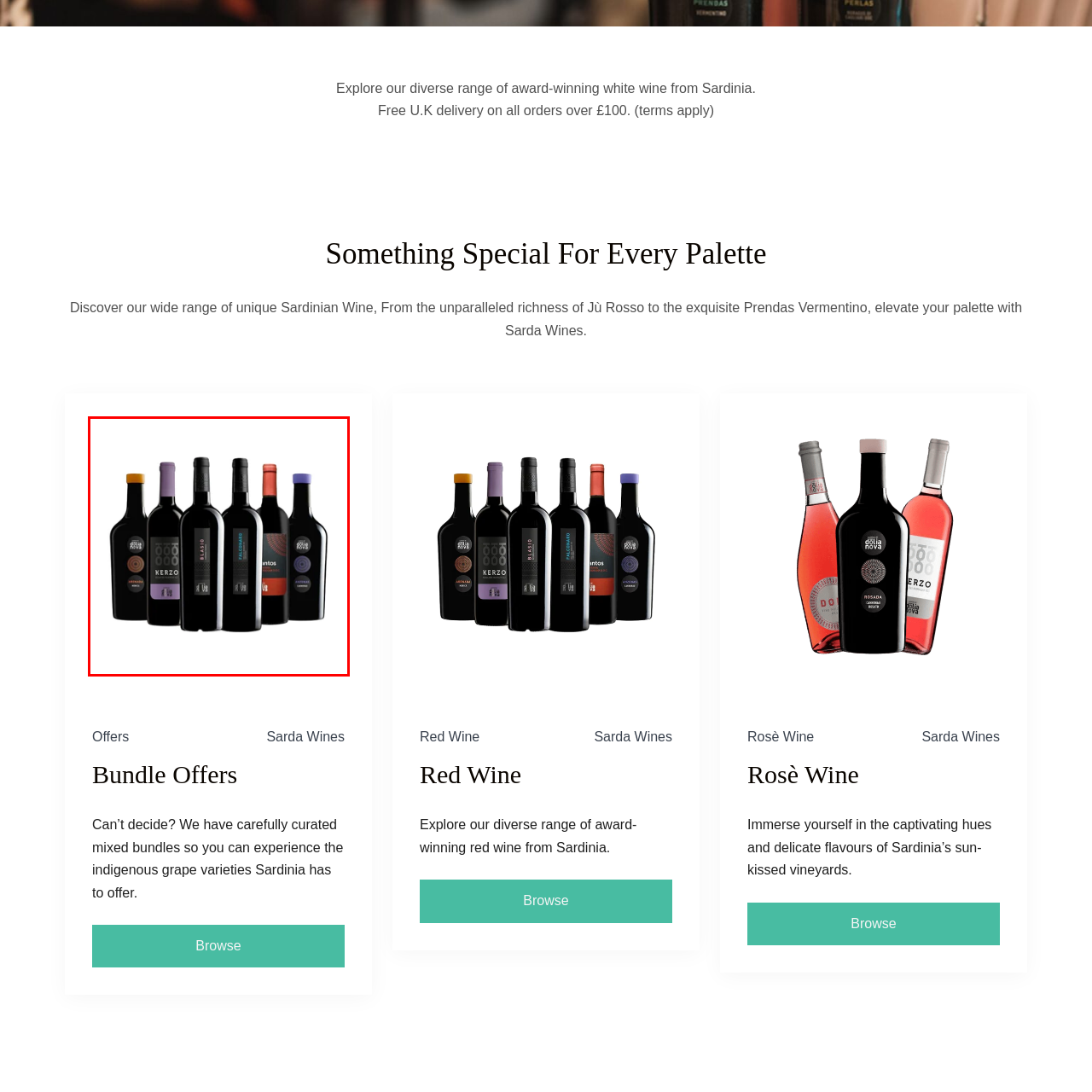What is the name of one of the wine labels with bold lettering?
Study the image within the red bounding box and provide a detailed response to the question.

The caption highlights the unique character of the wines within, mentioning that one of the labels, 'KERZO', features bold lettering, making it easily identifiable.